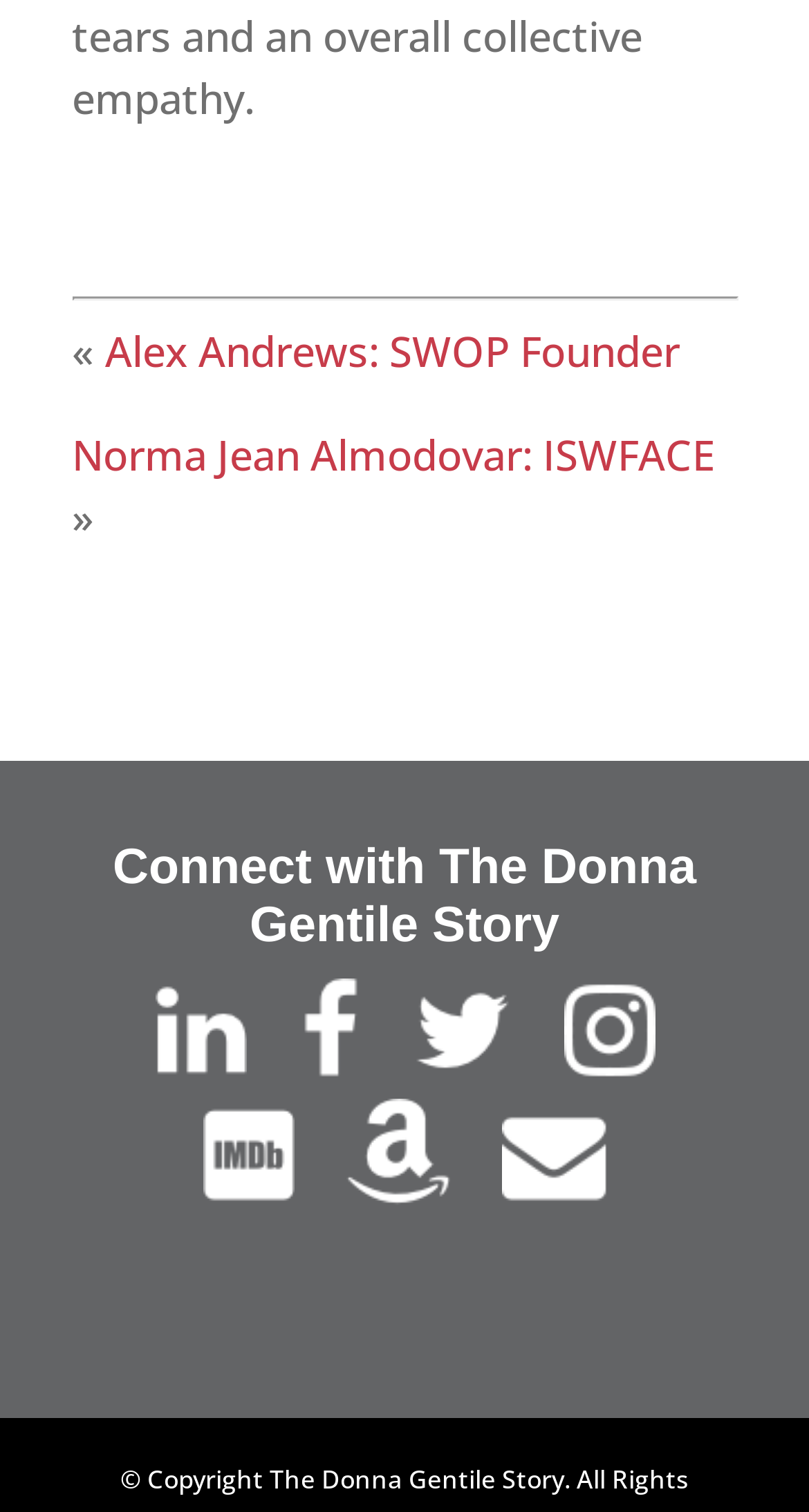Please determine the bounding box coordinates of the clickable area required to carry out the following instruction: "Check The Donna Gentile Story's IMDB page". The coordinates must be four float numbers between 0 and 1, represented as [left, top, right, bottom].

[0.224, 0.77, 0.388, 0.807]